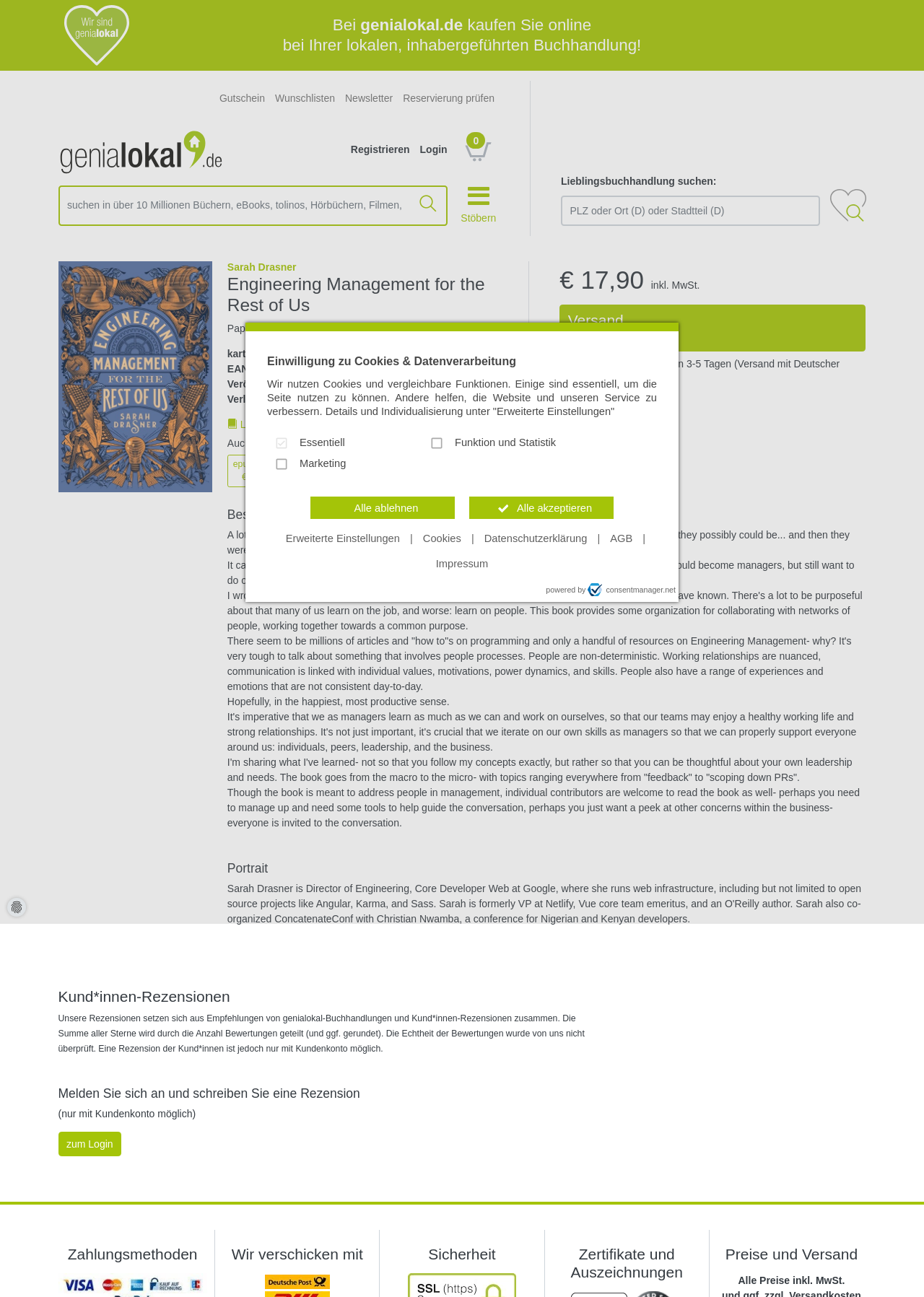Can you show the bounding box coordinates of the region to click on to complete the task described in the instruction: "Open the preview of the book"?

[0.246, 0.322, 0.539, 0.337]